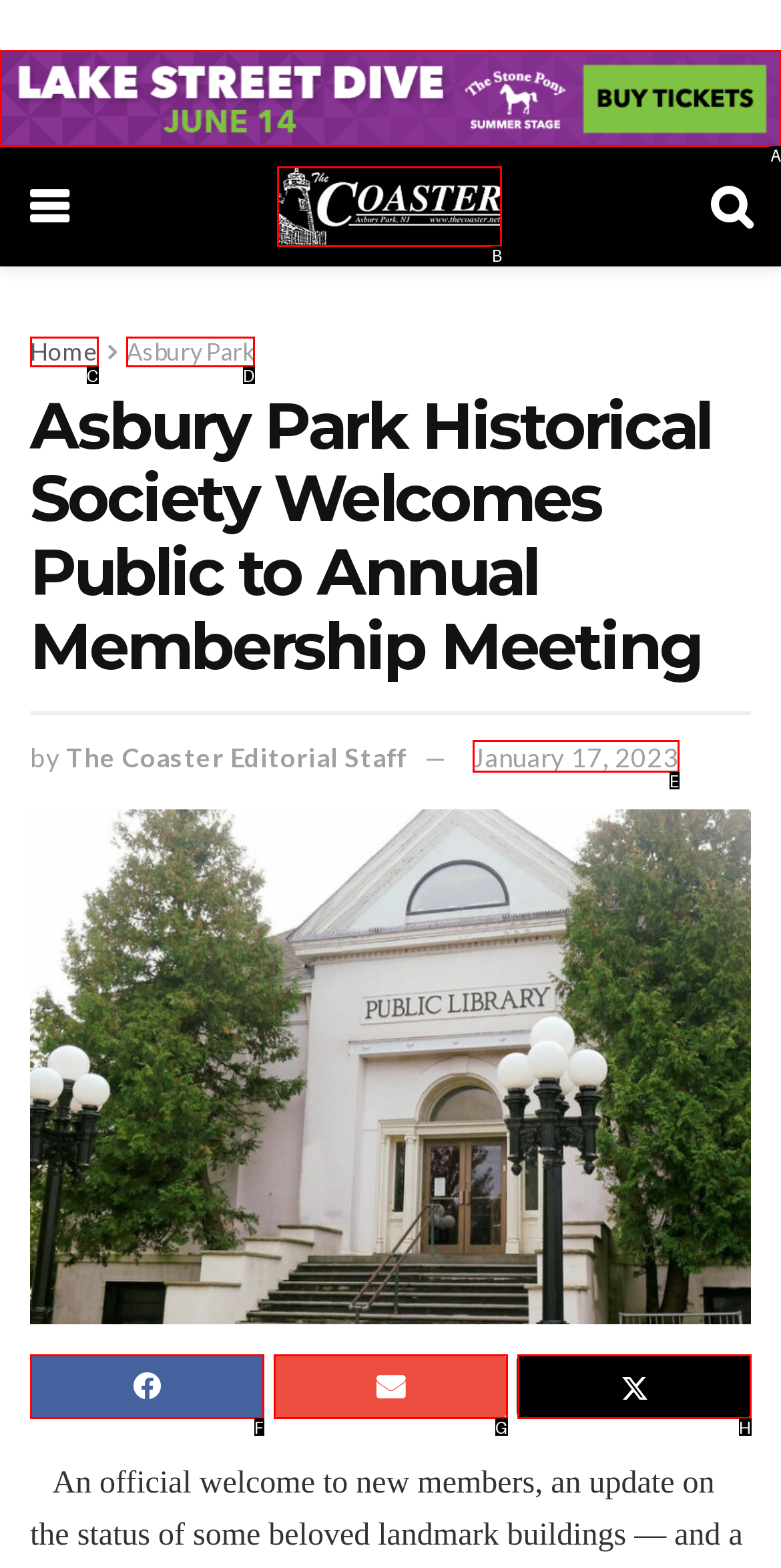Identify the UI element that corresponds to this description: Home
Respond with the letter of the correct option.

C